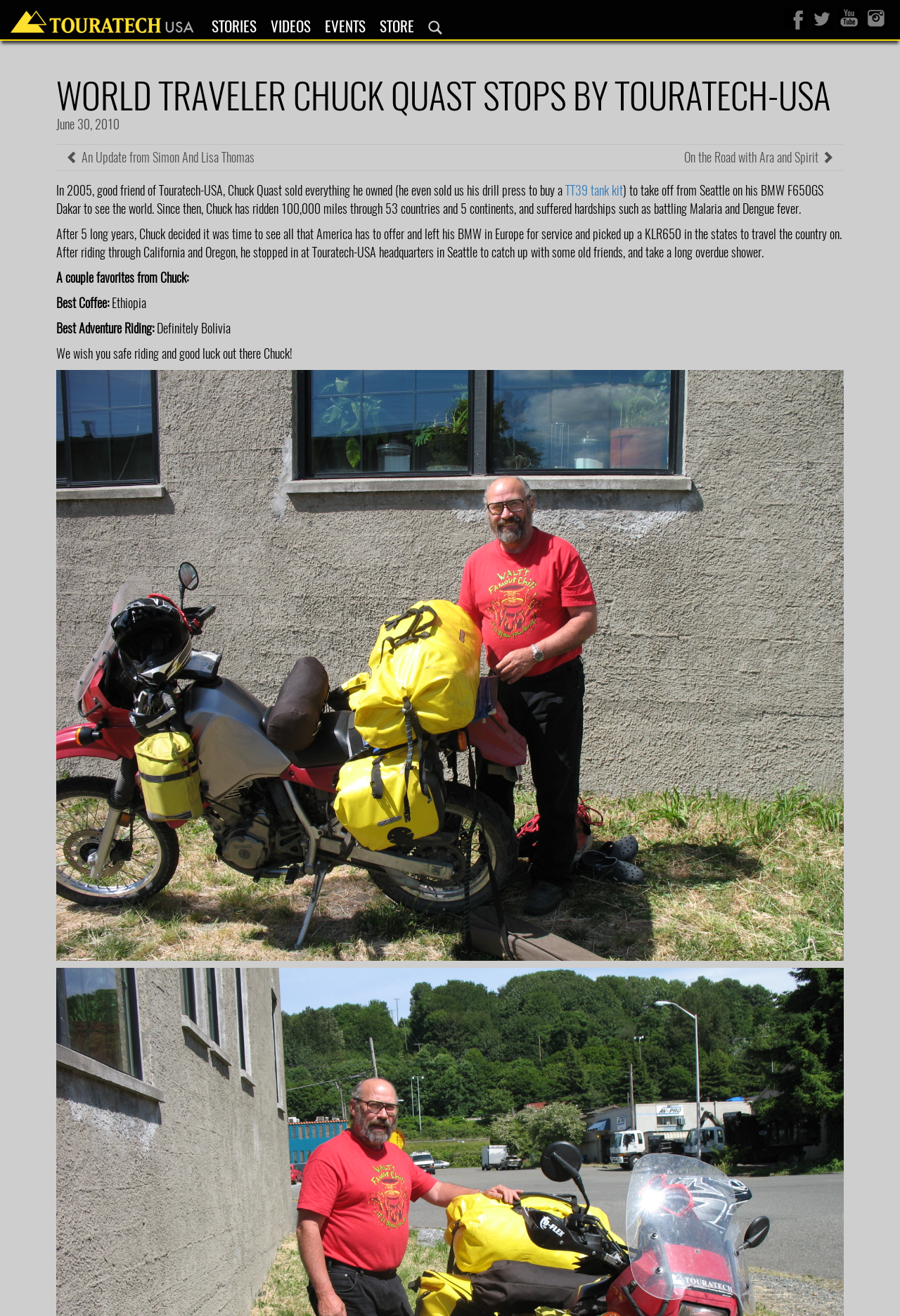Answer the question briefly using a single word or phrase: 
How many continents has Chuck traveled through?

5